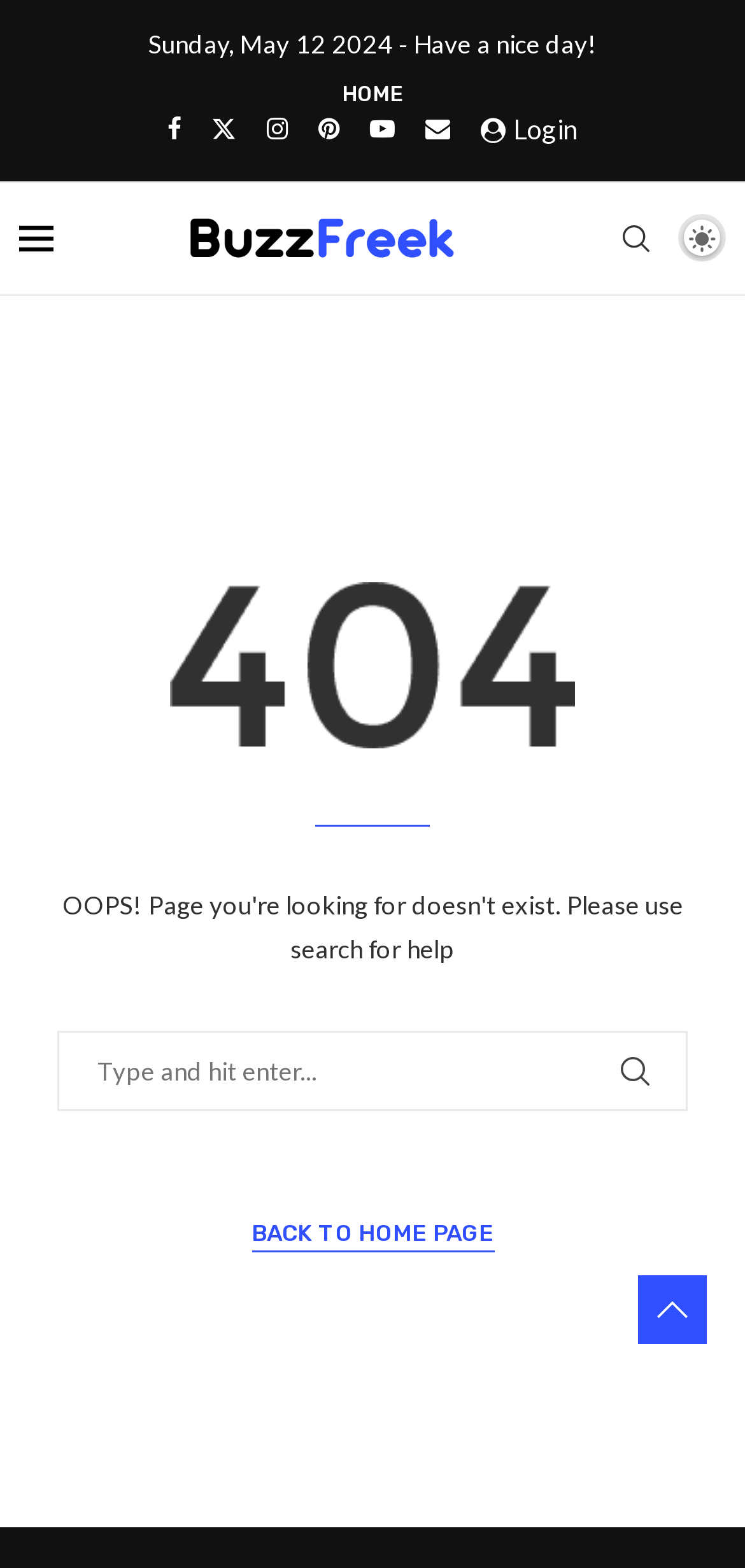Identify the bounding box for the described UI element. Provide the coordinates in (top-left x, top-left y, bottom-right x, bottom-right y) format with values ranging from 0 to 1: Back to Home Page

[0.337, 0.776, 0.663, 0.799]